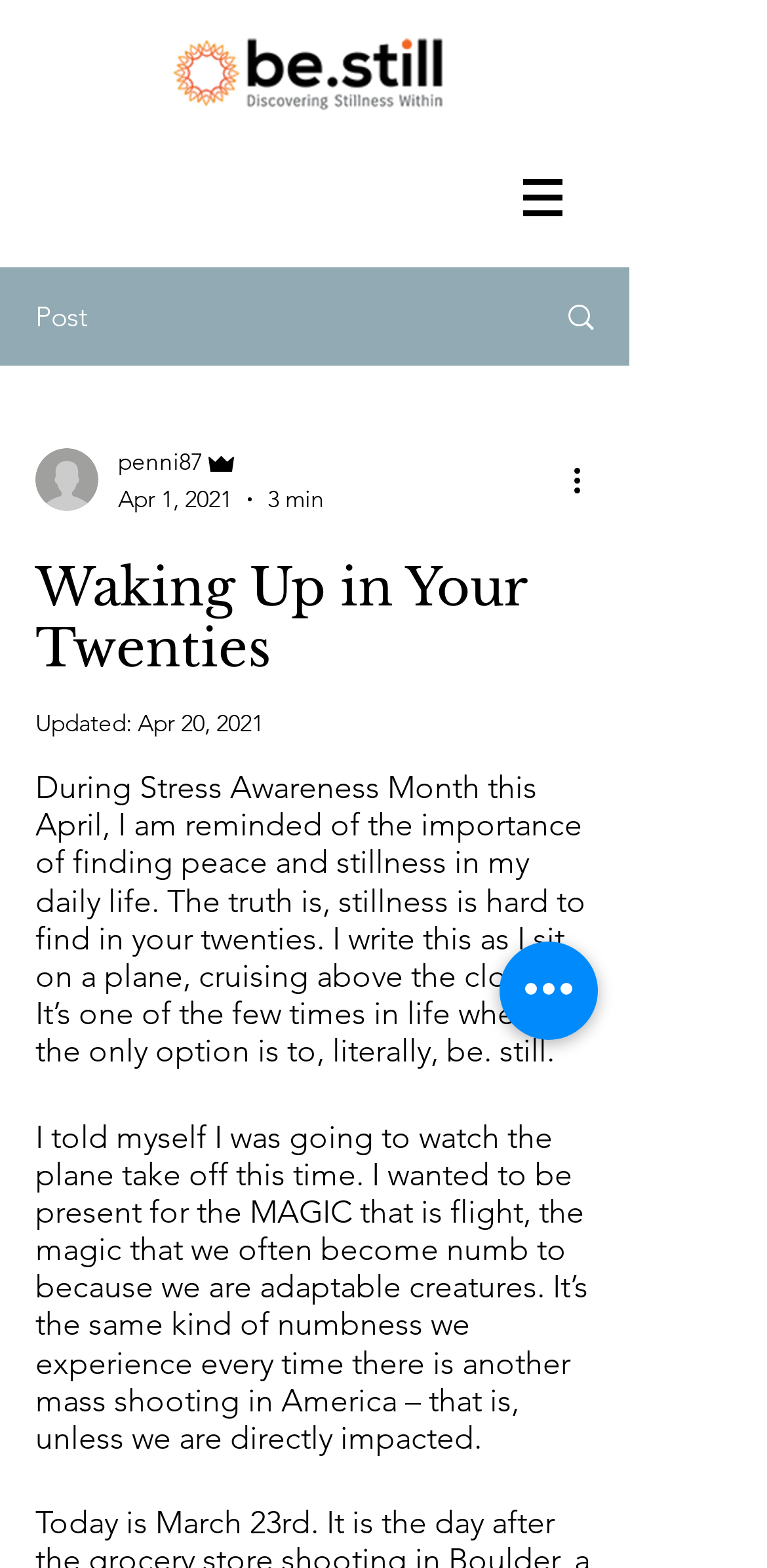Identify the bounding box coordinates for the UI element described as: "aria-label="Quick actions"".

[0.651, 0.601, 0.779, 0.663]